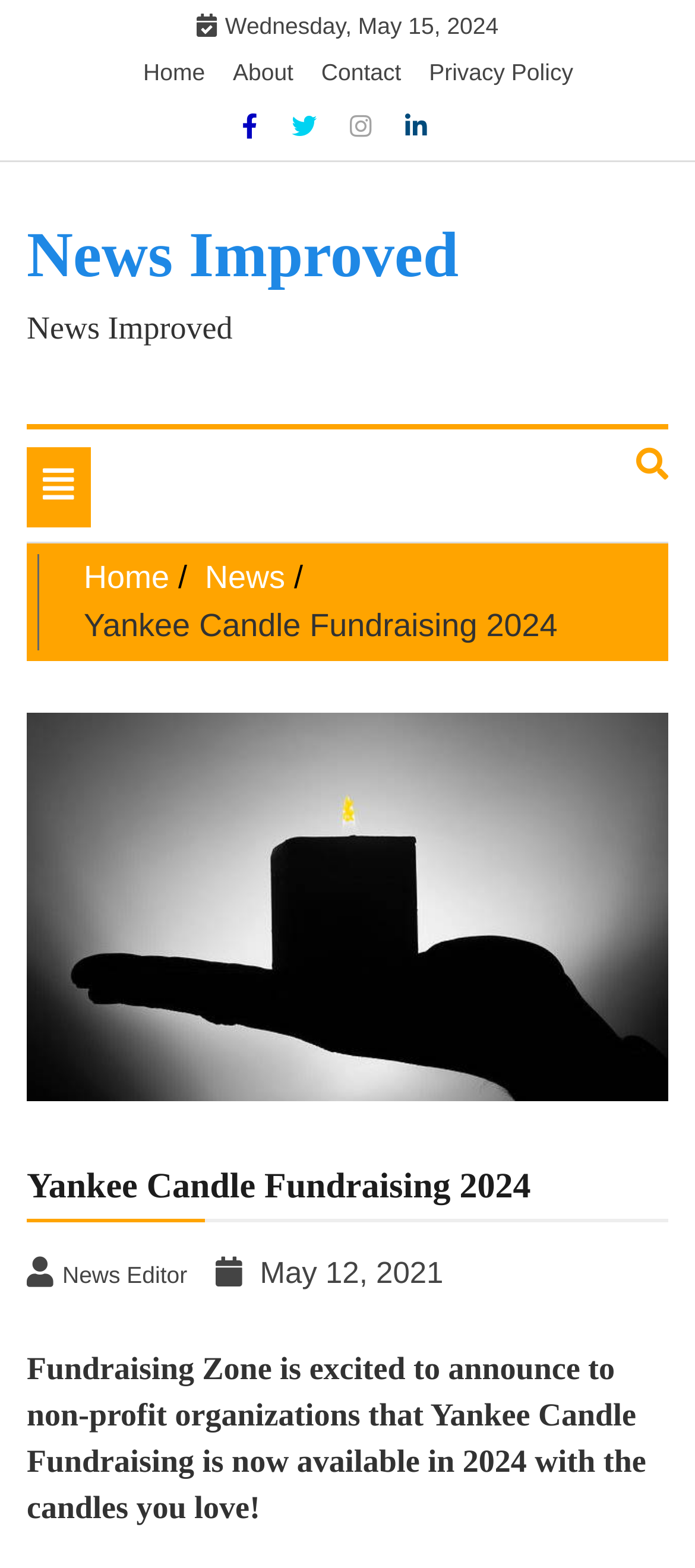How many navigation links are there?
Please answer the question with as much detail as possible using the screenshot.

I counted the number of navigation links by looking at the top navigation bar, which has links to 'Home', 'About', 'Contact', and 'Privacy Policy'.